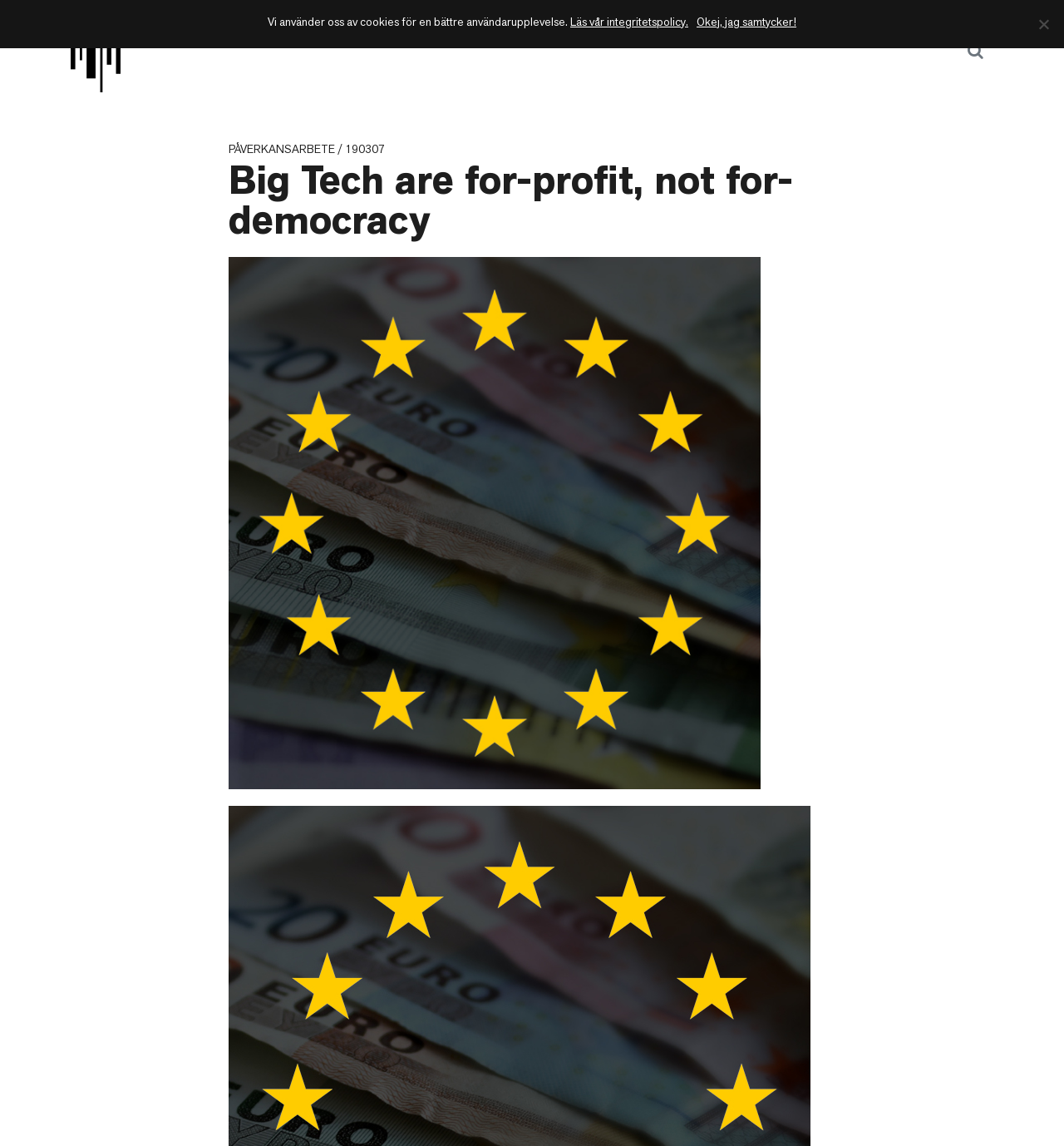Determine the bounding box for the UI element described here: "parent_node: Nyheter title="Skap"".

[0.066, 0.006, 0.113, 0.083]